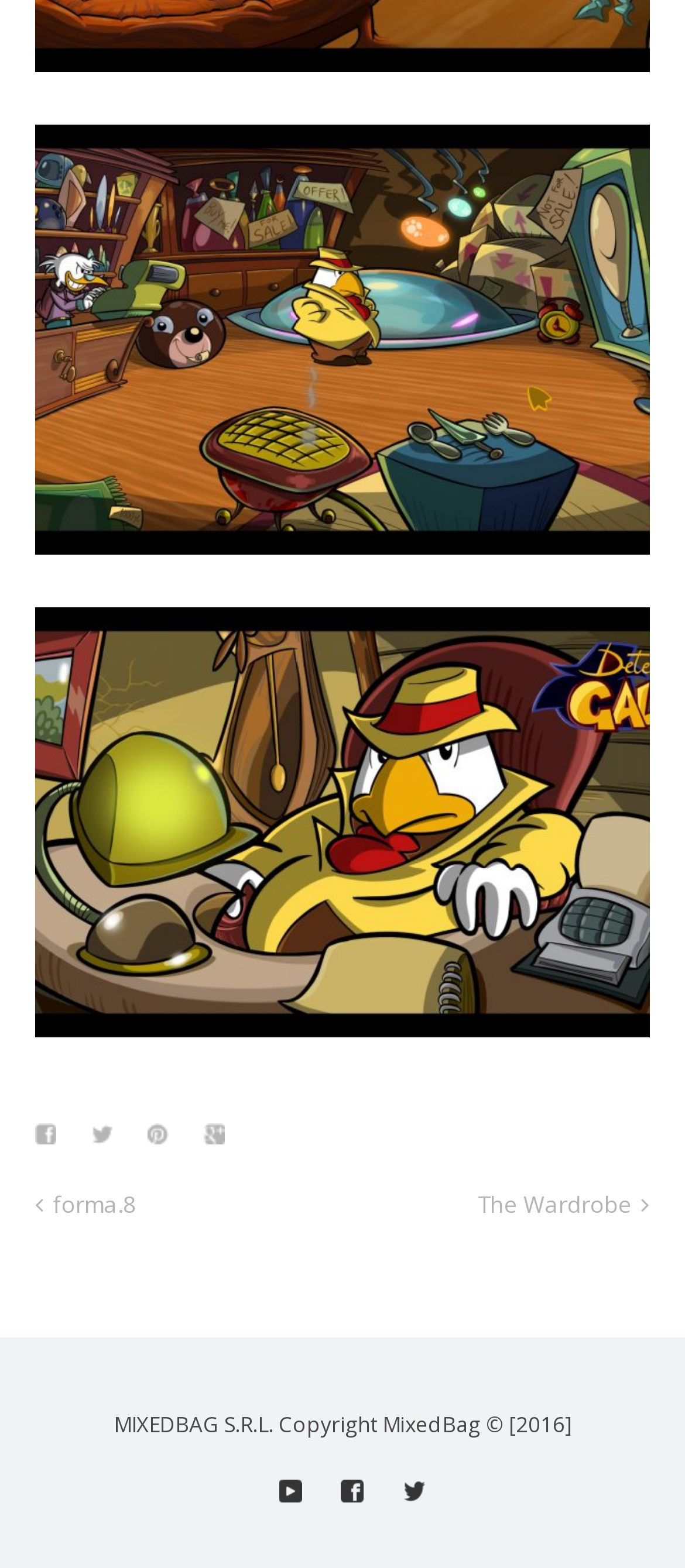Provide the bounding box coordinates of the UI element this sentence describes: "title="YouTube"".

[0.408, 0.944, 0.441, 0.958]